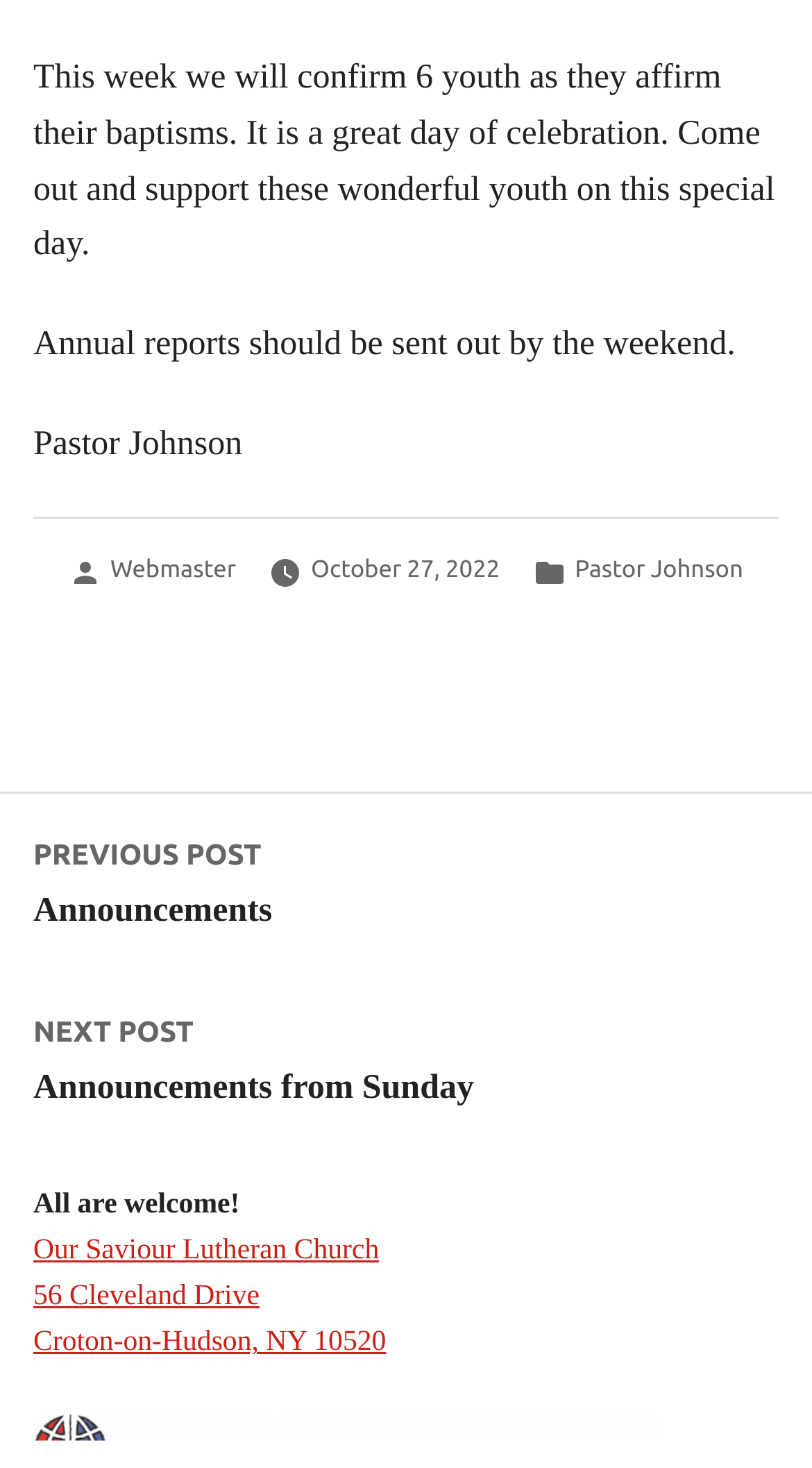What is the purpose of the post?
Answer the question in a detailed and comprehensive manner.

The purpose of the post is to make an announcement, specifically to inform readers about the baptisms of 6 youth and to invite them to come out and support these wonderful youth on this special day.